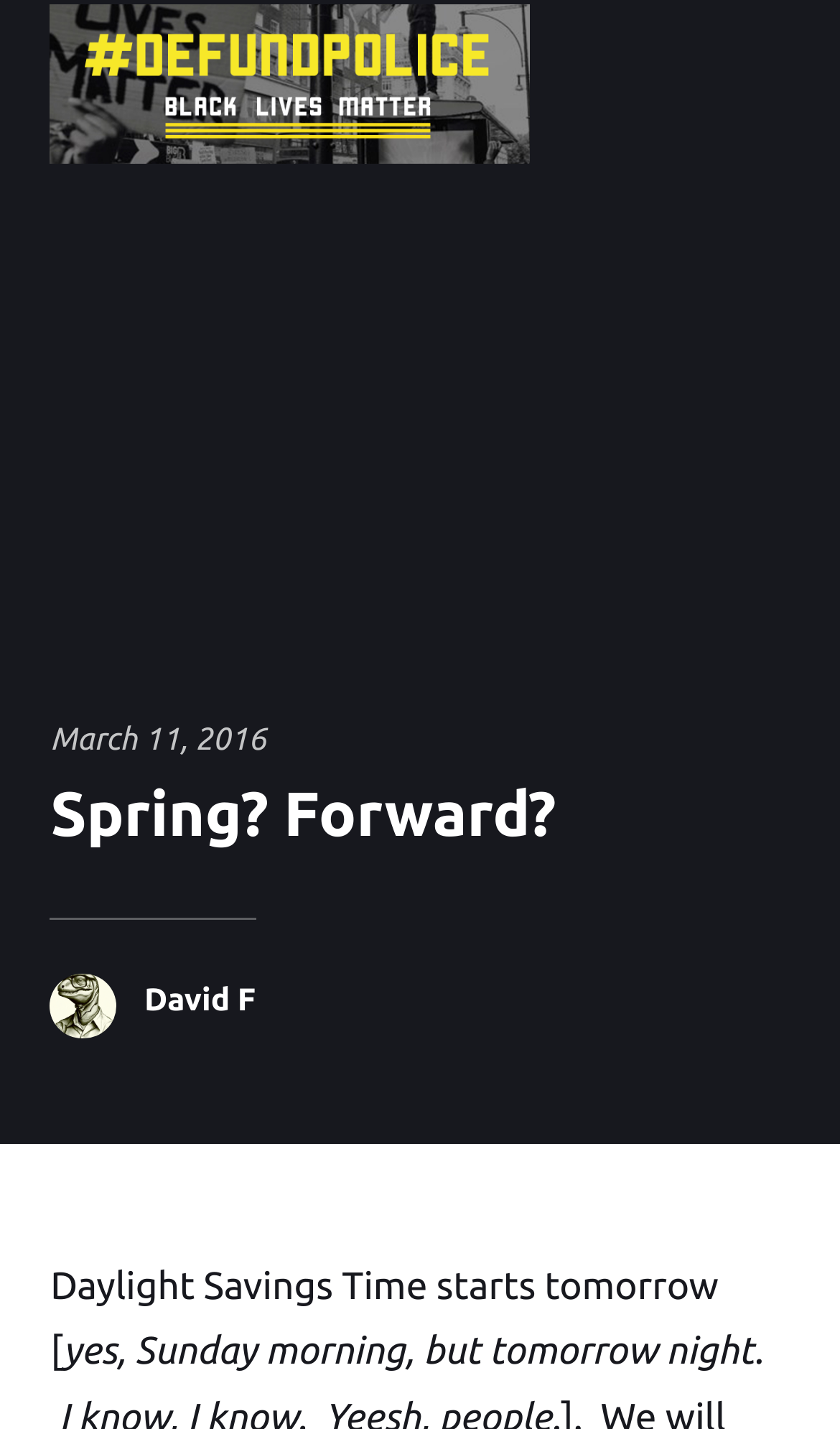Give a concise answer of one word or phrase to the question: 
What is the format of the article?

Blog post